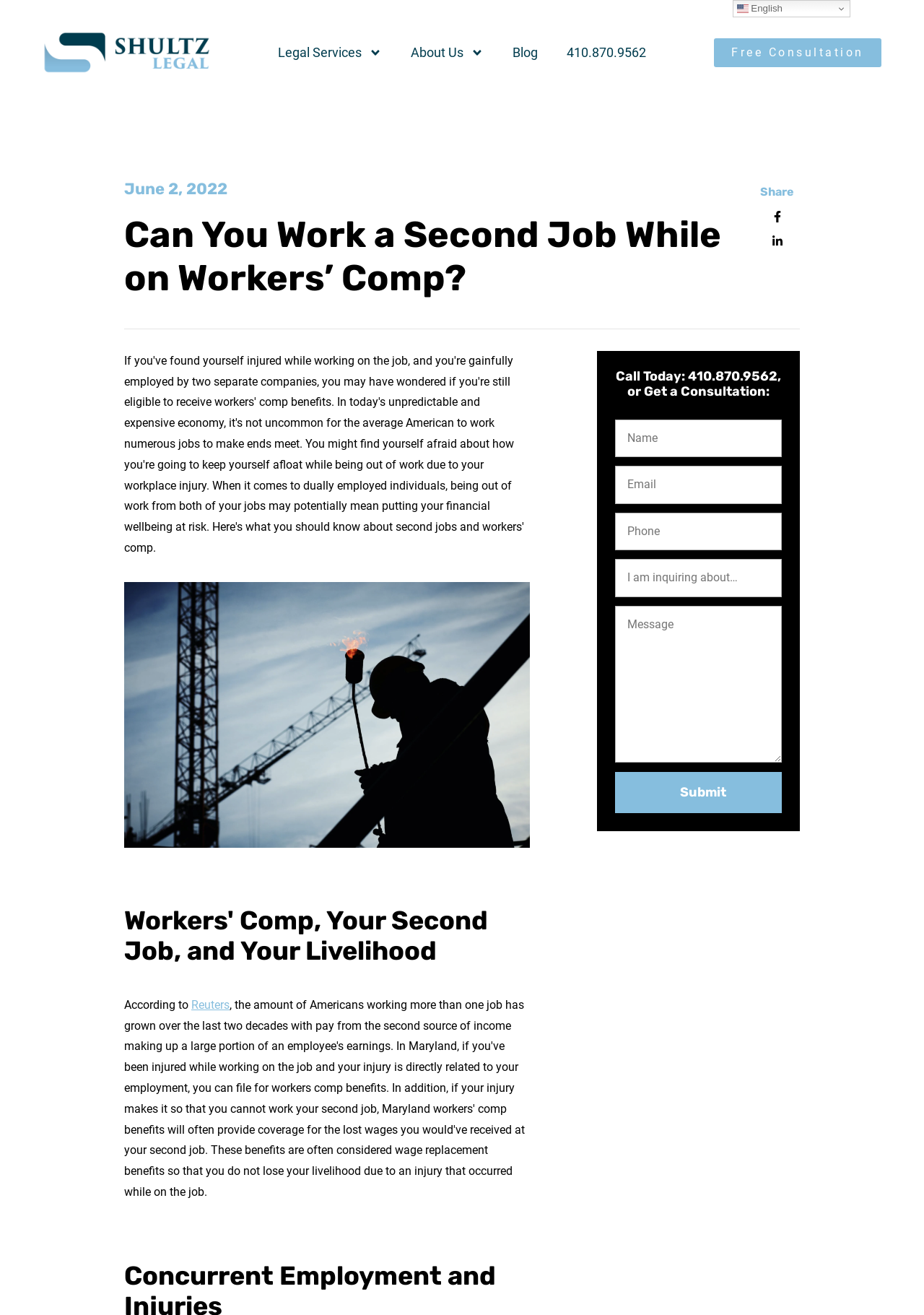Please identify the bounding box coordinates of the region to click in order to complete the task: "Click the 'Legal Services' menu". The coordinates must be four float numbers between 0 and 1, specified as [left, top, right, bottom].

[0.285, 0.027, 0.429, 0.053]